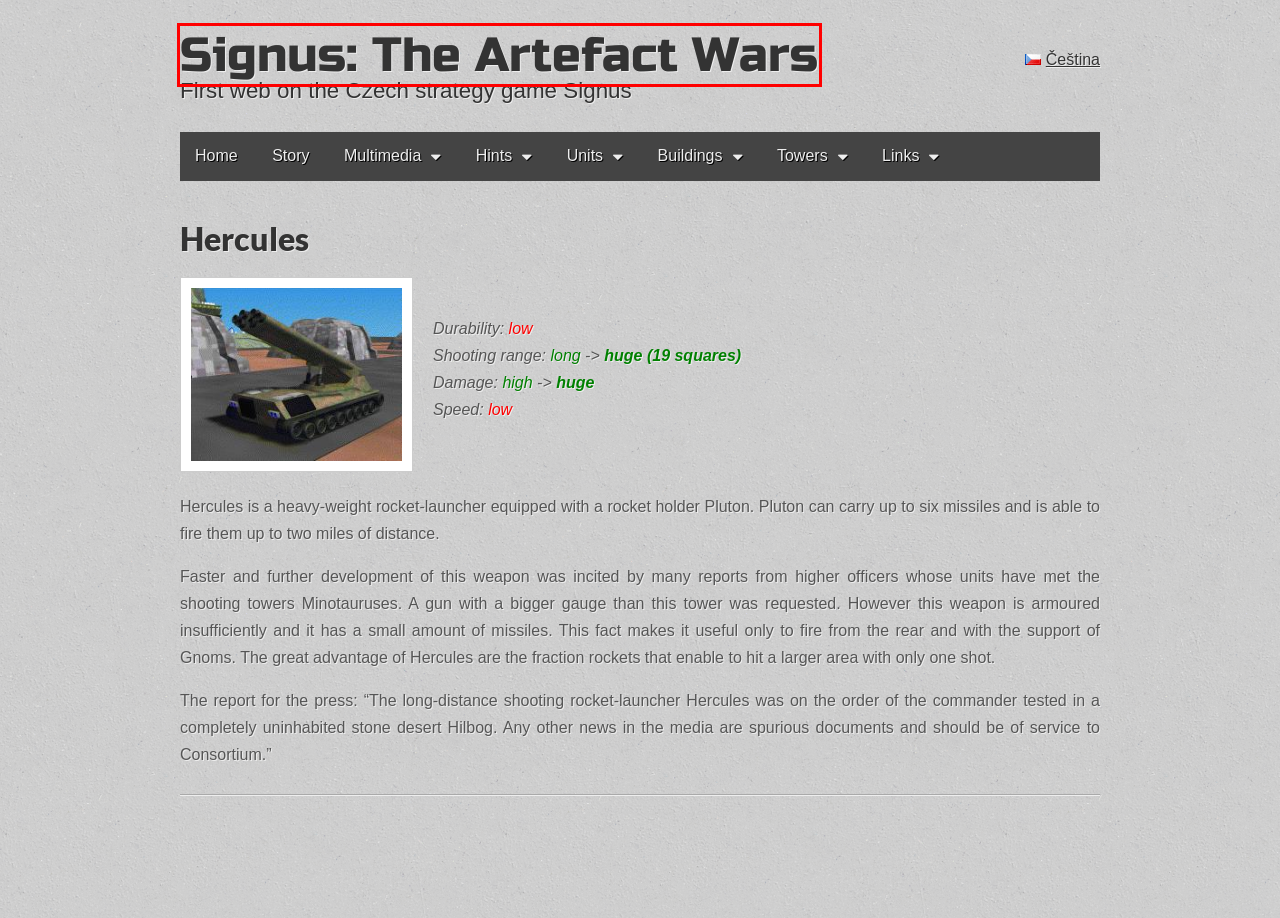Look at the screenshot of a webpage where a red rectangle bounding box is present. Choose the webpage description that best describes the new webpage after clicking the element inside the red bounding box. Here are the candidates:
A. Herkules | Signus: The Artefact Wars
B. Signus: The Artefact Wars | First web on the Czech strategy game Signus
C. Story | Signus: The Artefact Wars
D. Saturn | Signus: The Artefact Wars
E. Signus: The Artefact Wars download | SourceForge.net
F. Heliport | Signus: The Artefact Wars
G. Neptune | Signus: The Artefact Wars
H. Minotaurus | Signus: The Artefact Wars

B